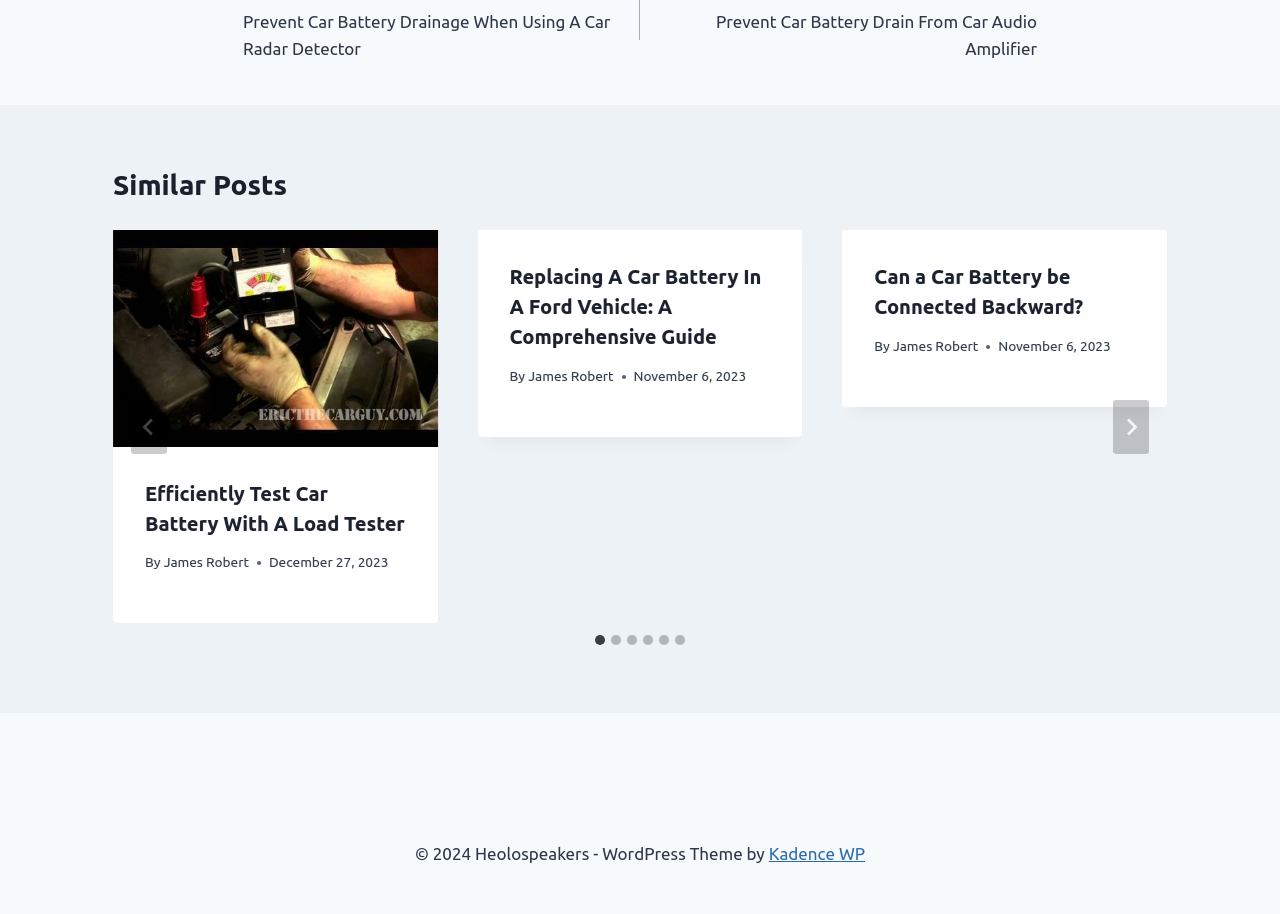Highlight the bounding box coordinates of the element you need to click to perform the following instruction: "Click the 'Next' button."

[0.87, 0.437, 0.898, 0.496]